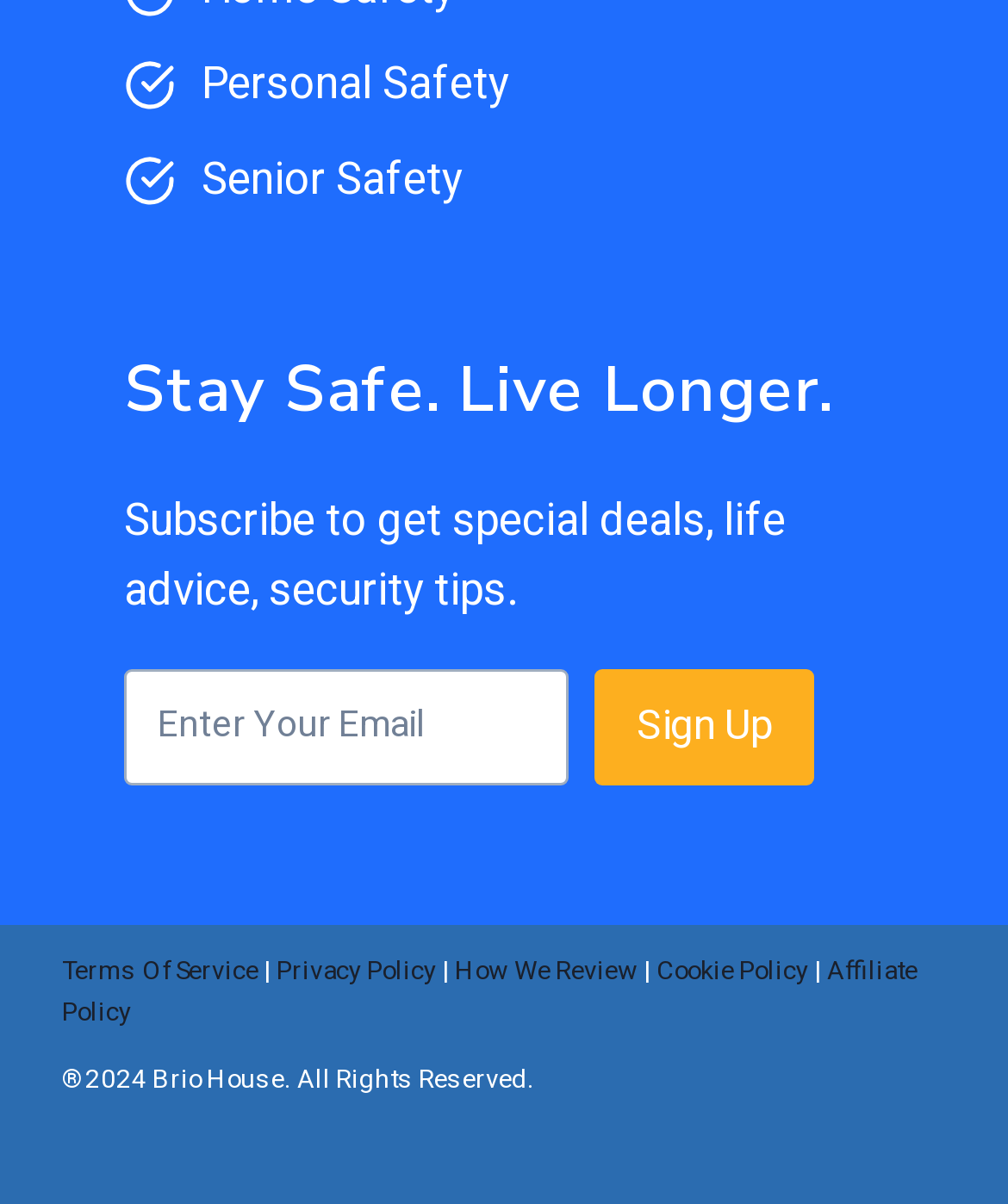What is required to sign up?
Respond with a short answer, either a single word or a phrase, based on the image.

Email